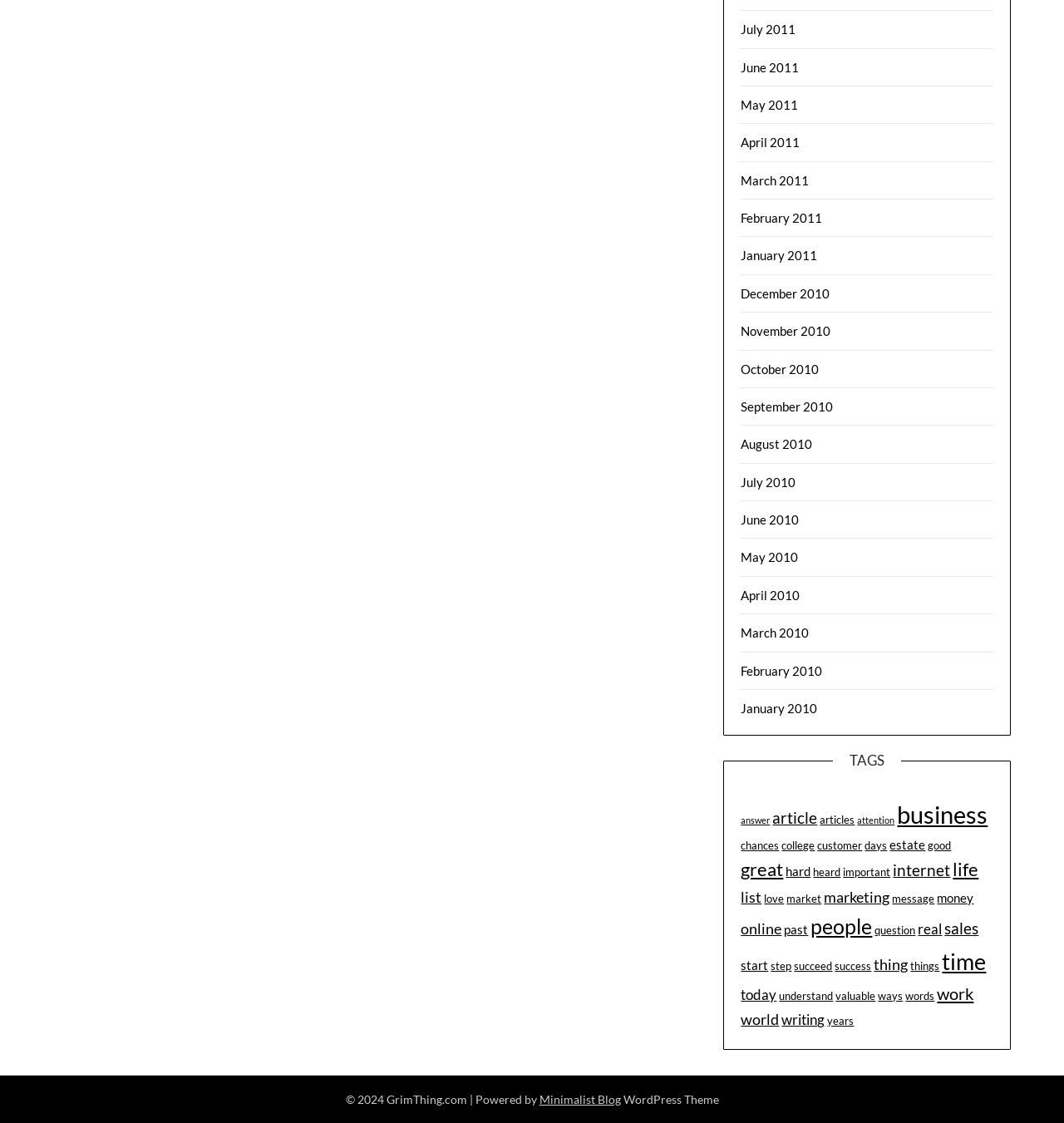What is the earliest month listed?
Provide a one-word or short-phrase answer based on the image.

July 2010